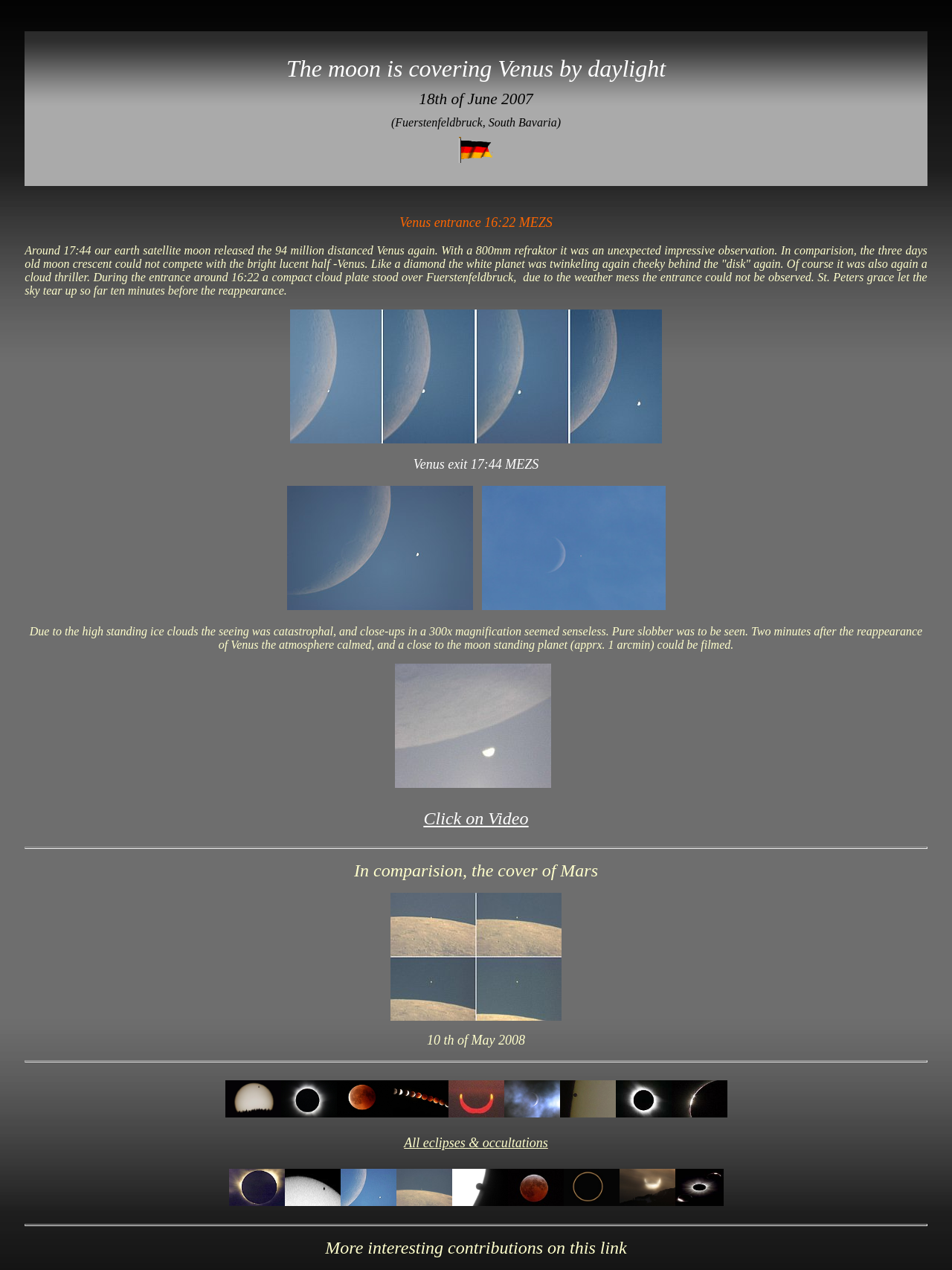Please respond to the question using a single word or phrase:
What is the event described in the first sentence?

Moon covering Venus